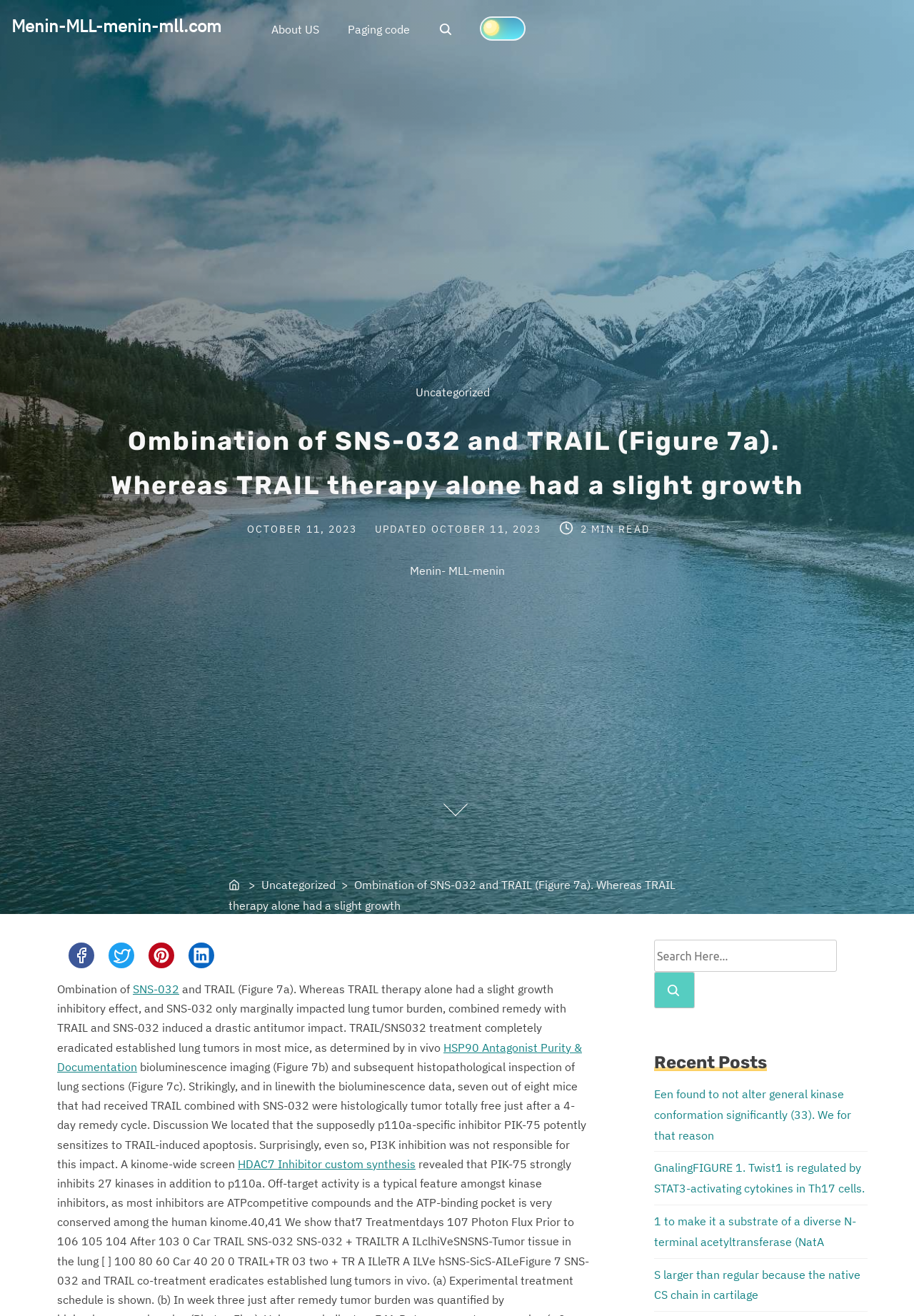Write a detailed summary of the webpage, including text, images, and layout.

This webpage appears to be a blog post or article discussing the combination of SNS-032 and TRAIL therapy. At the top of the page, there is a navigation menu with links to "About US", "Paging code", and "Search Search", accompanied by a search icon. To the right of the navigation menu, there is a button to toggle dark mode.

Below the navigation menu, there is a heading that spans the width of the page, which displays the title of the article: "Ombination of SNS-032 and TRAIL (Figure 7a). Whereas TRAIL therapy alone had a slight growth inhibitory effect, and SNS-032 only marginally impacted lung tumor burden, combined remedy with TRAIL and...". The title is broken down into several emphasis elements, which are likely used to highlight specific keywords or phrases.

To the left of the heading, there is a sidebar with a "Post Categories" label, followed by a link to "Uncategorized". Below the sidebar, there is a section displaying the post date and last updated date, with the dates "OCTOBER 11, 2023" and "UPDATED" respectively.

The overall layout of the page is organized, with clear headings and concise text. The use of emphasis elements and links helps to draw attention to specific parts of the content.